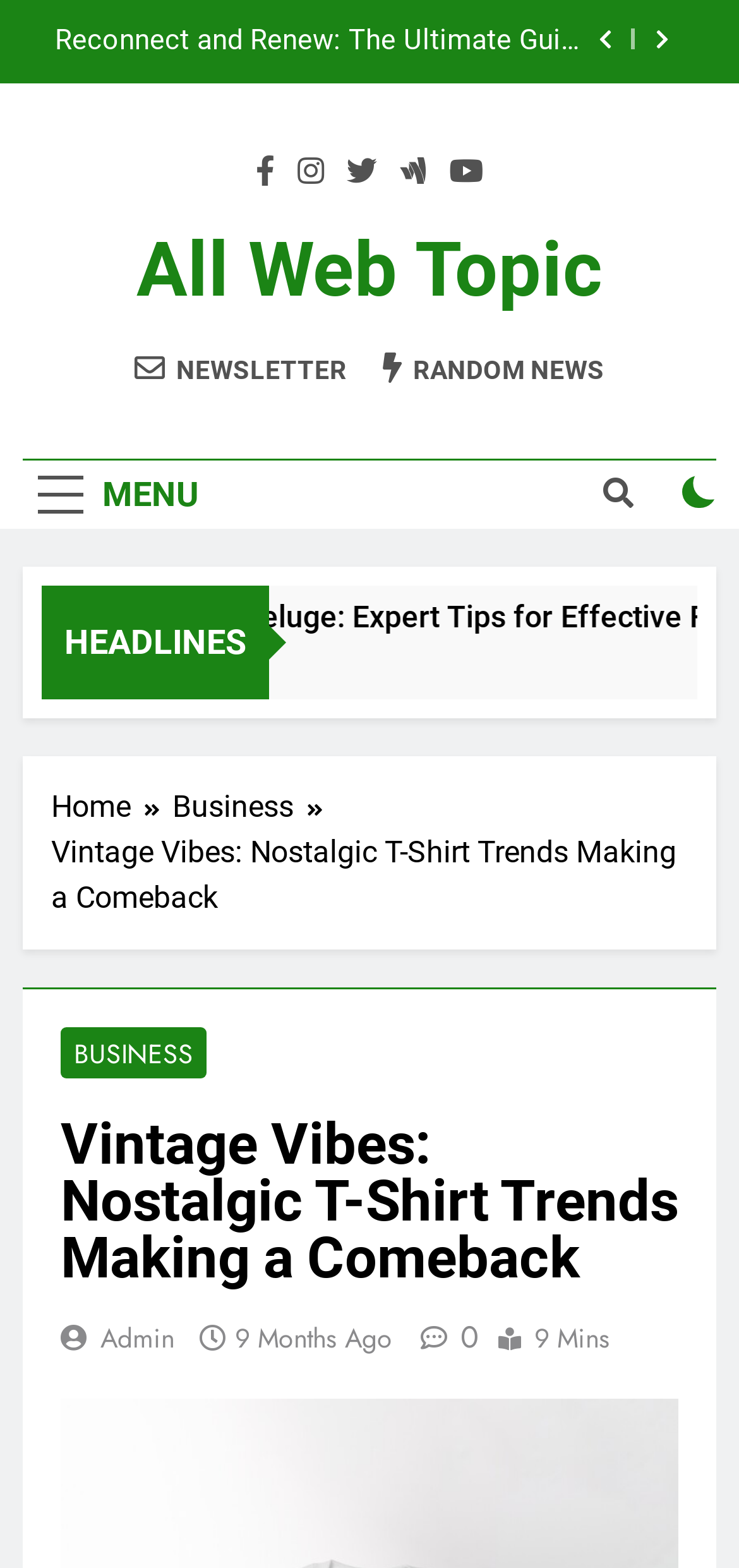What is the category of the article?
Refer to the screenshot and answer in one word or phrase.

Business